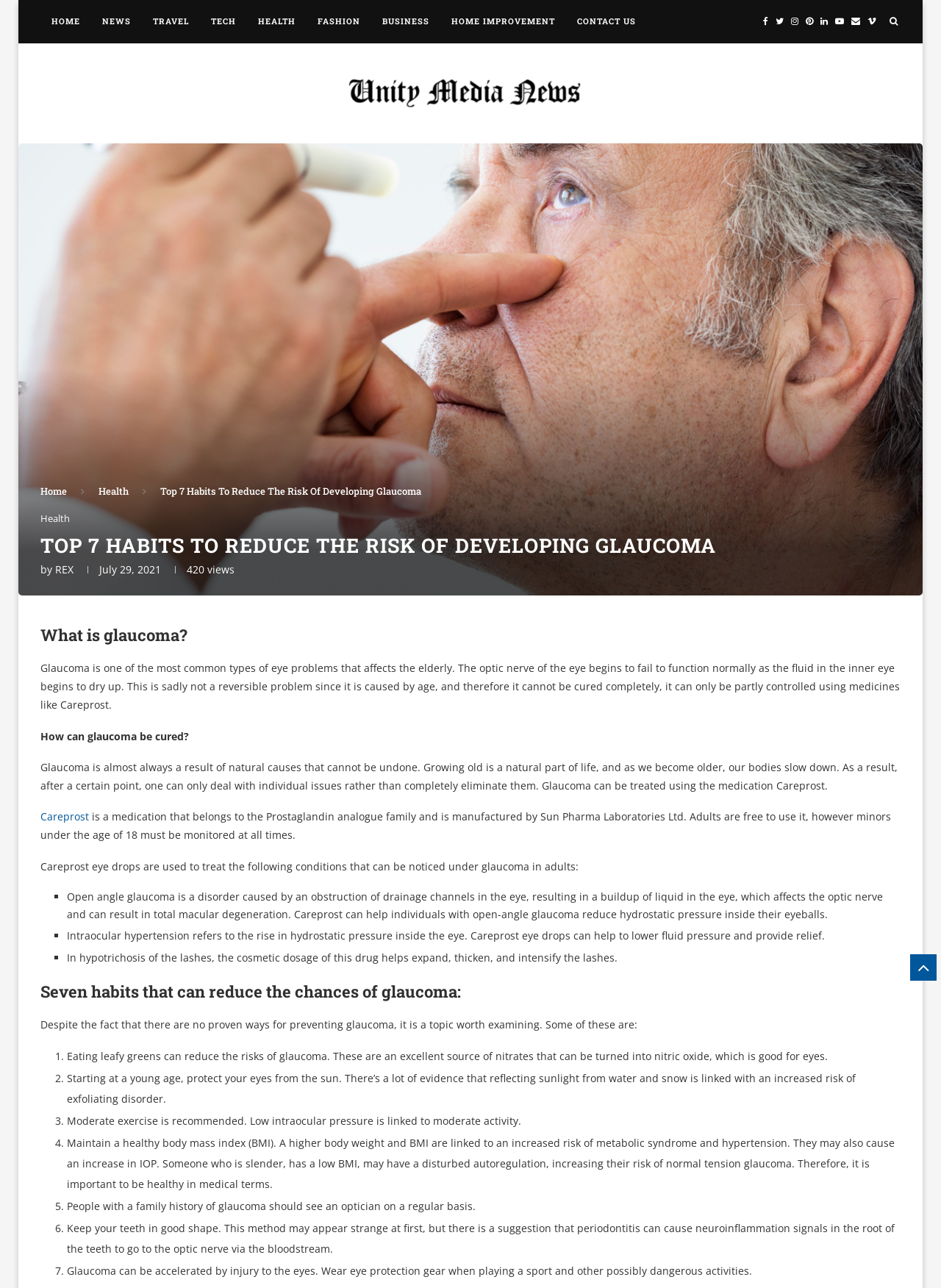Review the image closely and give a comprehensive answer to the question: How many habits can reduce the chances of glaucoma?

The webpage lists seven habits that can reduce the chances of glaucoma, including eating leafy greens, protecting eyes from the sun, moderate exercise, maintaining a healthy body mass index, regular optician visits for those with a family history of glaucoma, keeping teeth in good shape, and wearing eye protection gear during sports and other activities.